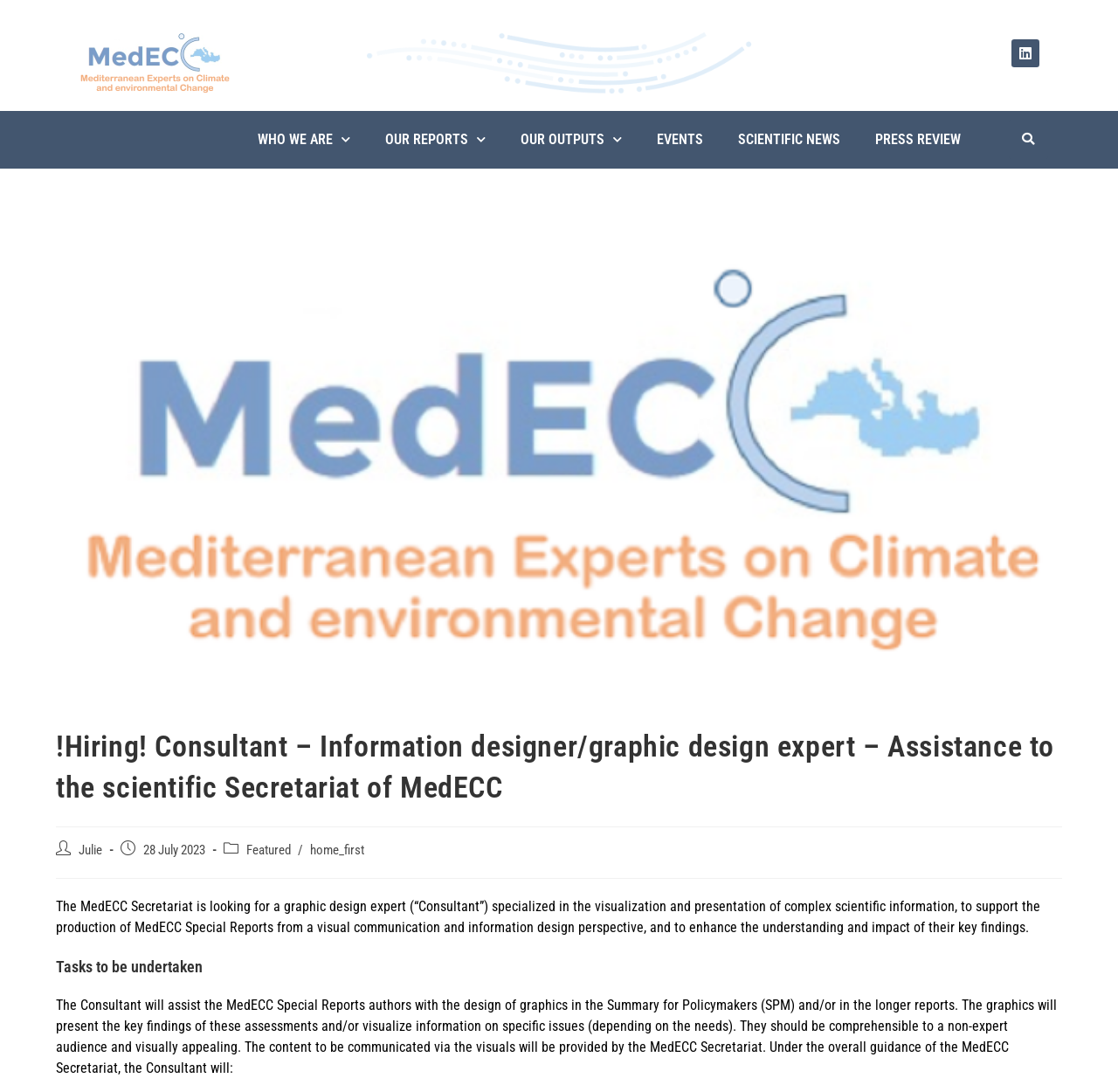Select the bounding box coordinates of the element I need to click to carry out the following instruction: "Go to WHO WE ARE page".

[0.215, 0.11, 0.329, 0.146]